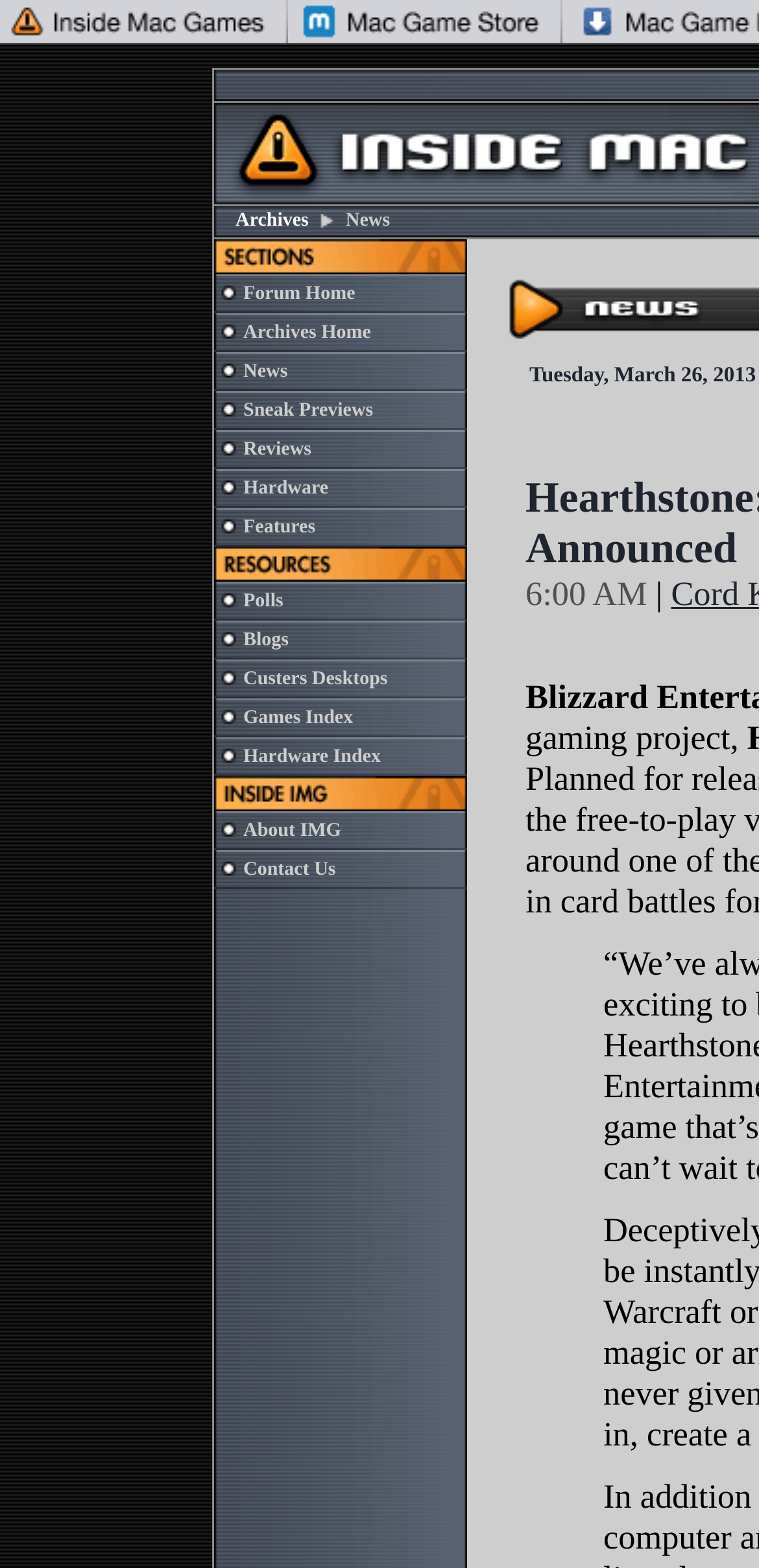Given the element description, predict the bounding box coordinates in the format (top-left x, top-left y, bottom-right x, bottom-right y). Make sure all values are between 0 and 1. Here is the element description: Hardware Index

[0.321, 0.476, 0.502, 0.489]